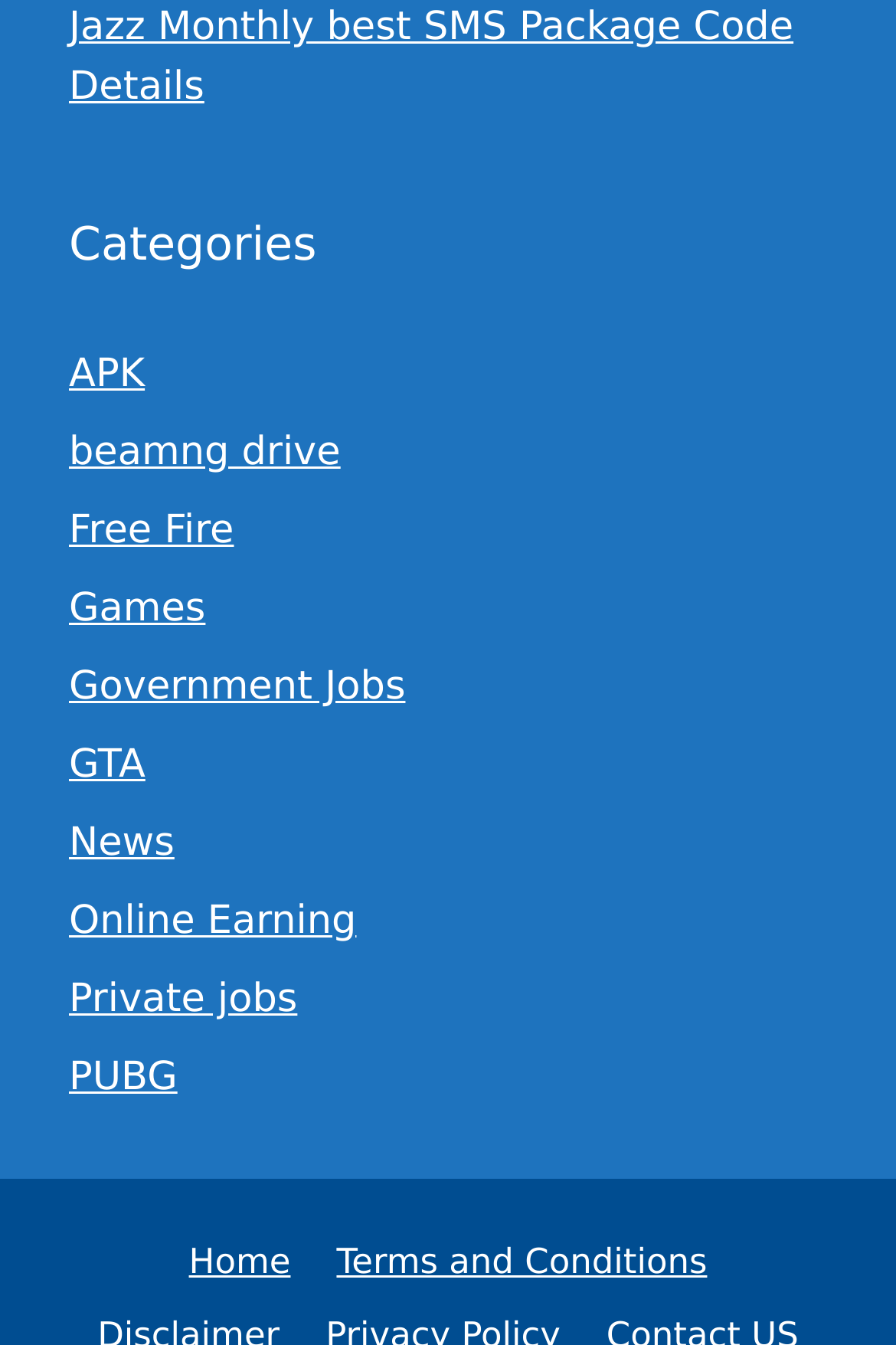Please answer the following question using a single word or phrase: 
What is the first category listed?

APK